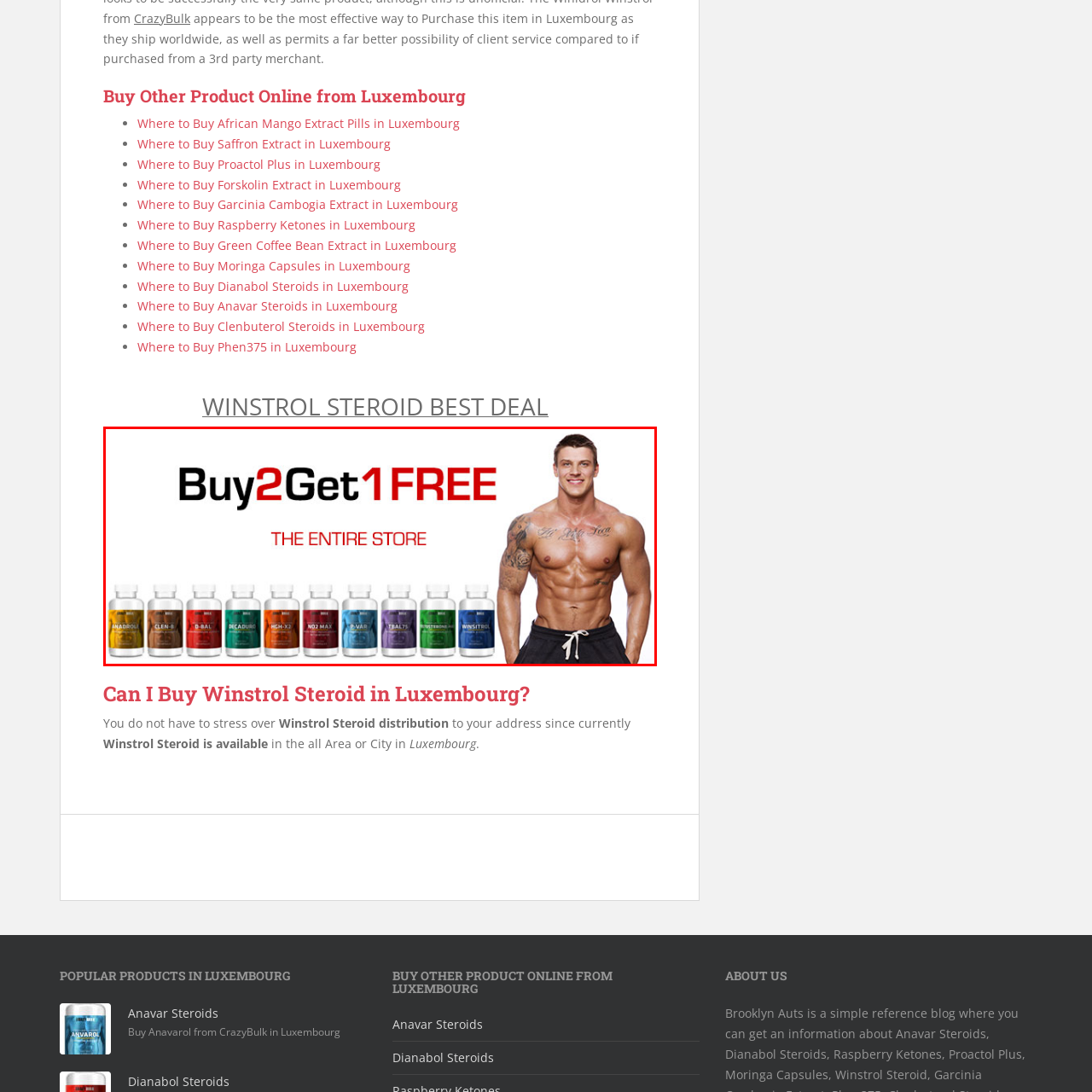Observe the image within the red boundary, How many supplement bottles are showcased? Respond with a one-word or short phrase answer.

Four